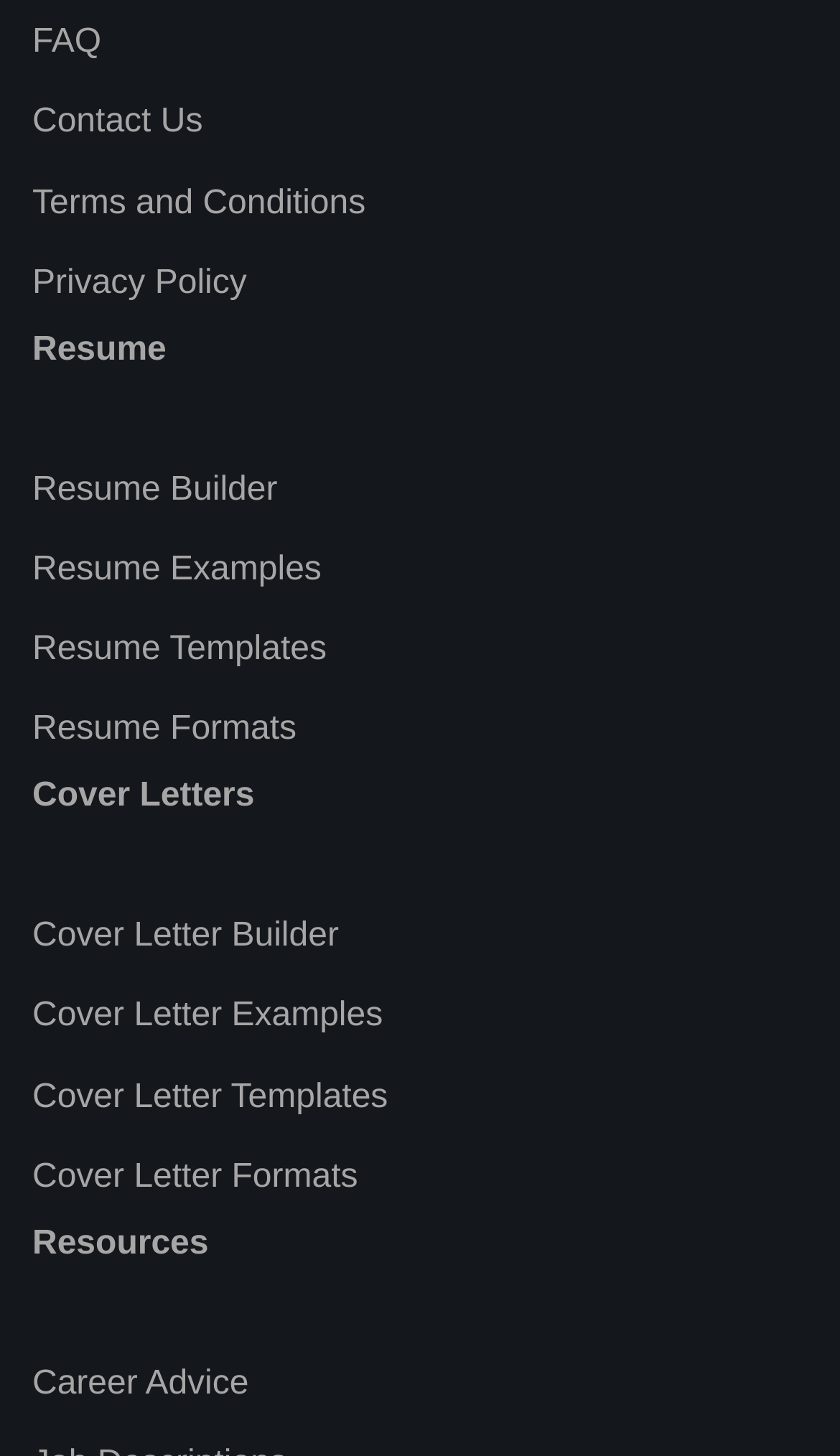Please specify the coordinates of the bounding box for the element that should be clicked to carry out this instruction: "get career advice". The coordinates must be four float numbers between 0 and 1, formatted as [left, top, right, bottom].

[0.038, 0.938, 0.296, 0.963]